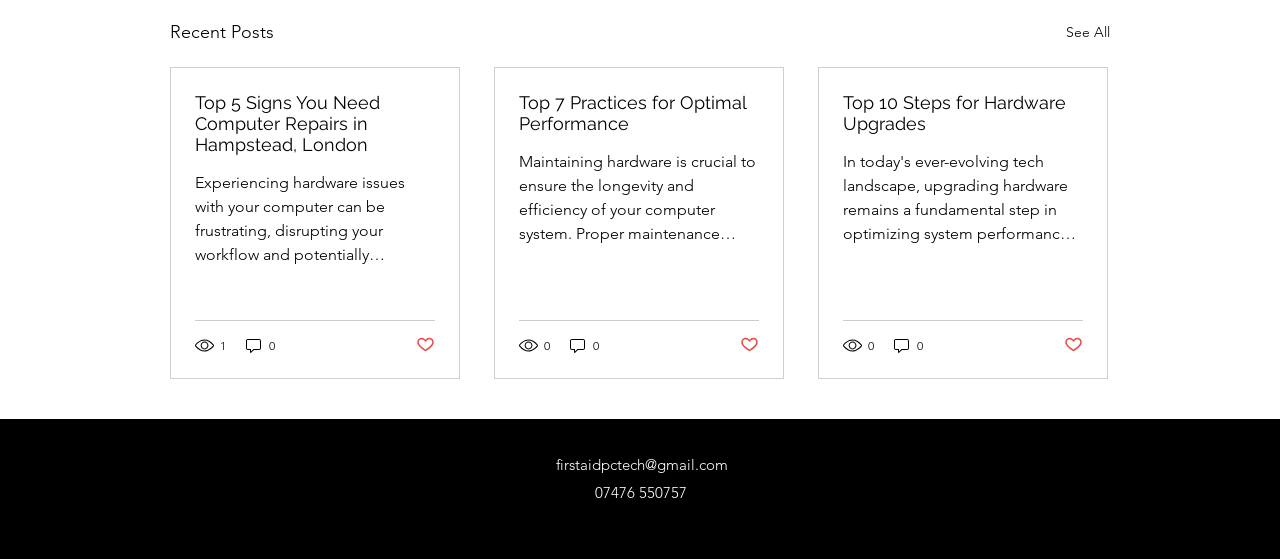Find the bounding box coordinates of the element I should click to carry out the following instruction: "Click on the 'Google Places' link".

[0.492, 0.945, 0.508, 0.98]